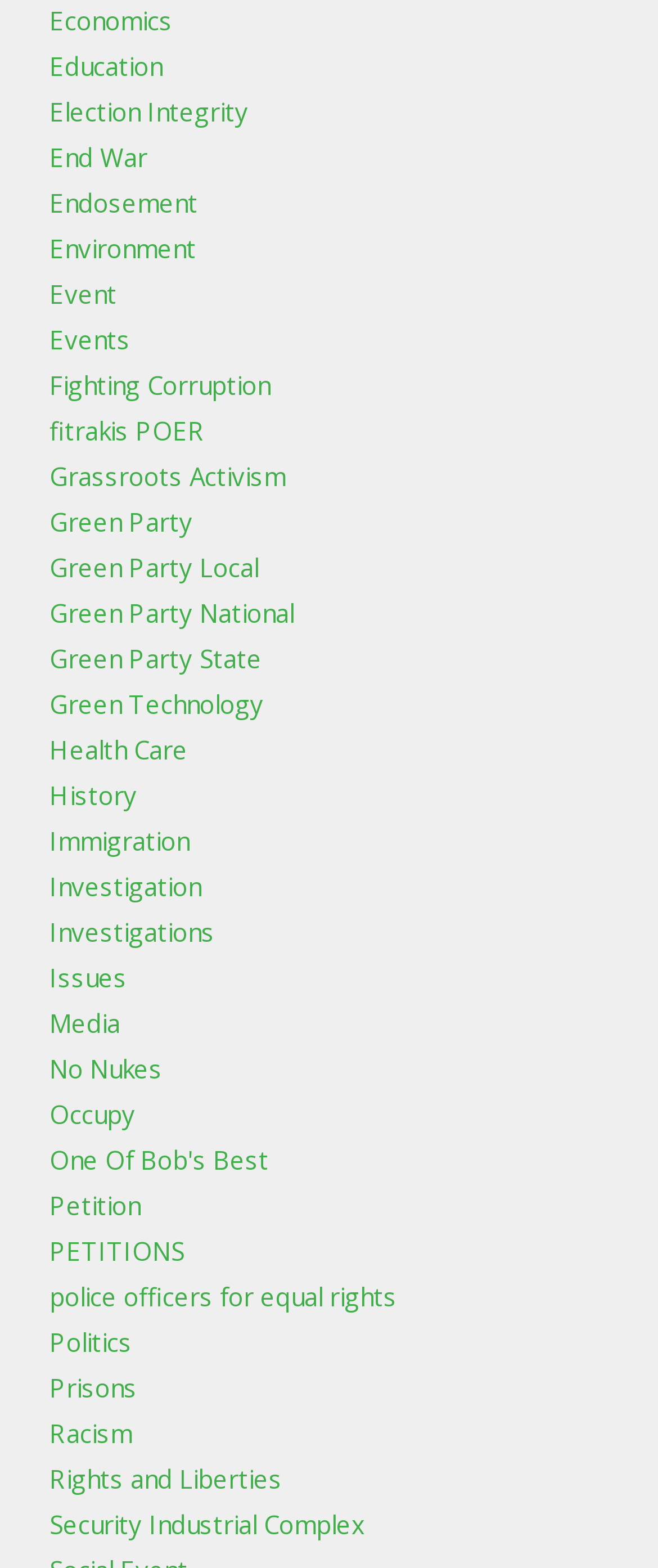Answer with a single word or phrase: 
How many links are on the webpage?

47